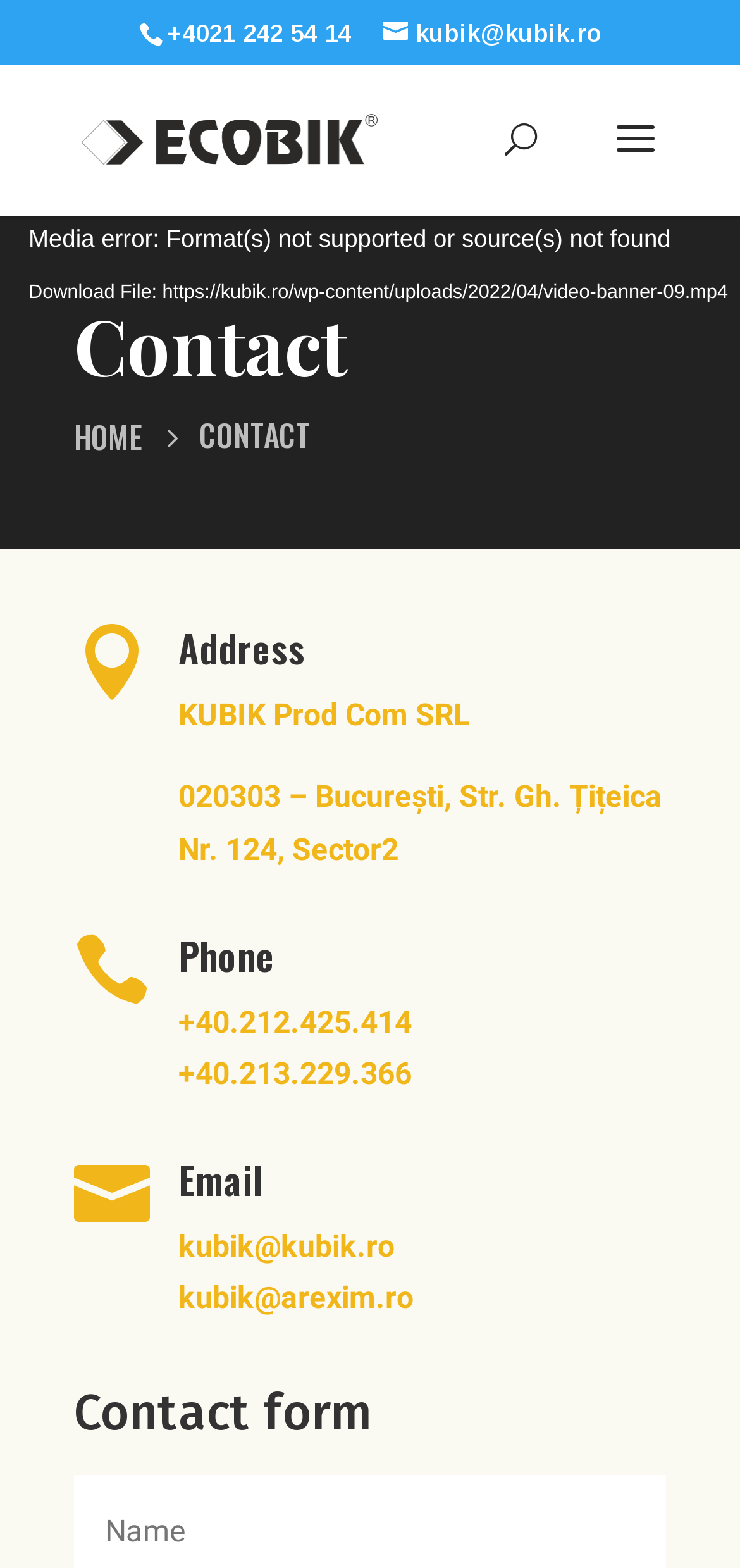What is the purpose of the search box?
Based on the image, answer the question in a detailed manner.

I inferred the purpose of the search box by looking at its location on the webpage and its label 'Search for:', which suggests that it is used to search for content on the webpage.